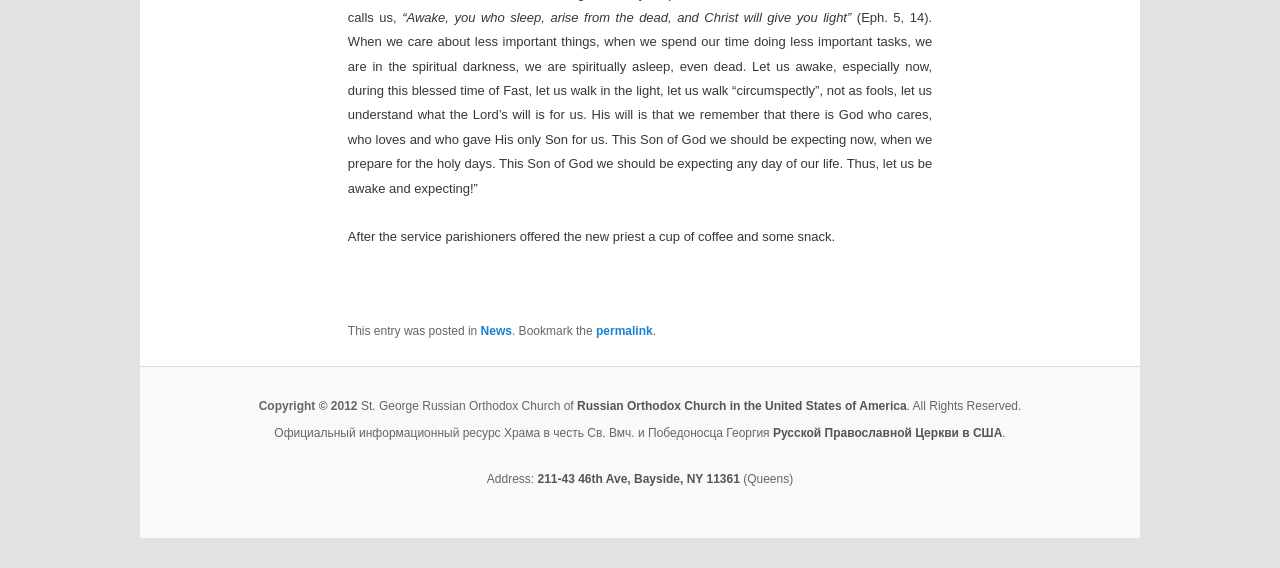What is the name of the church mentioned?
Using the information presented in the image, please offer a detailed response to the question.

The church mentioned is St. George Russian Orthodox Church, which is located in the United States of America. The church's address is also provided at the bottom of the page.